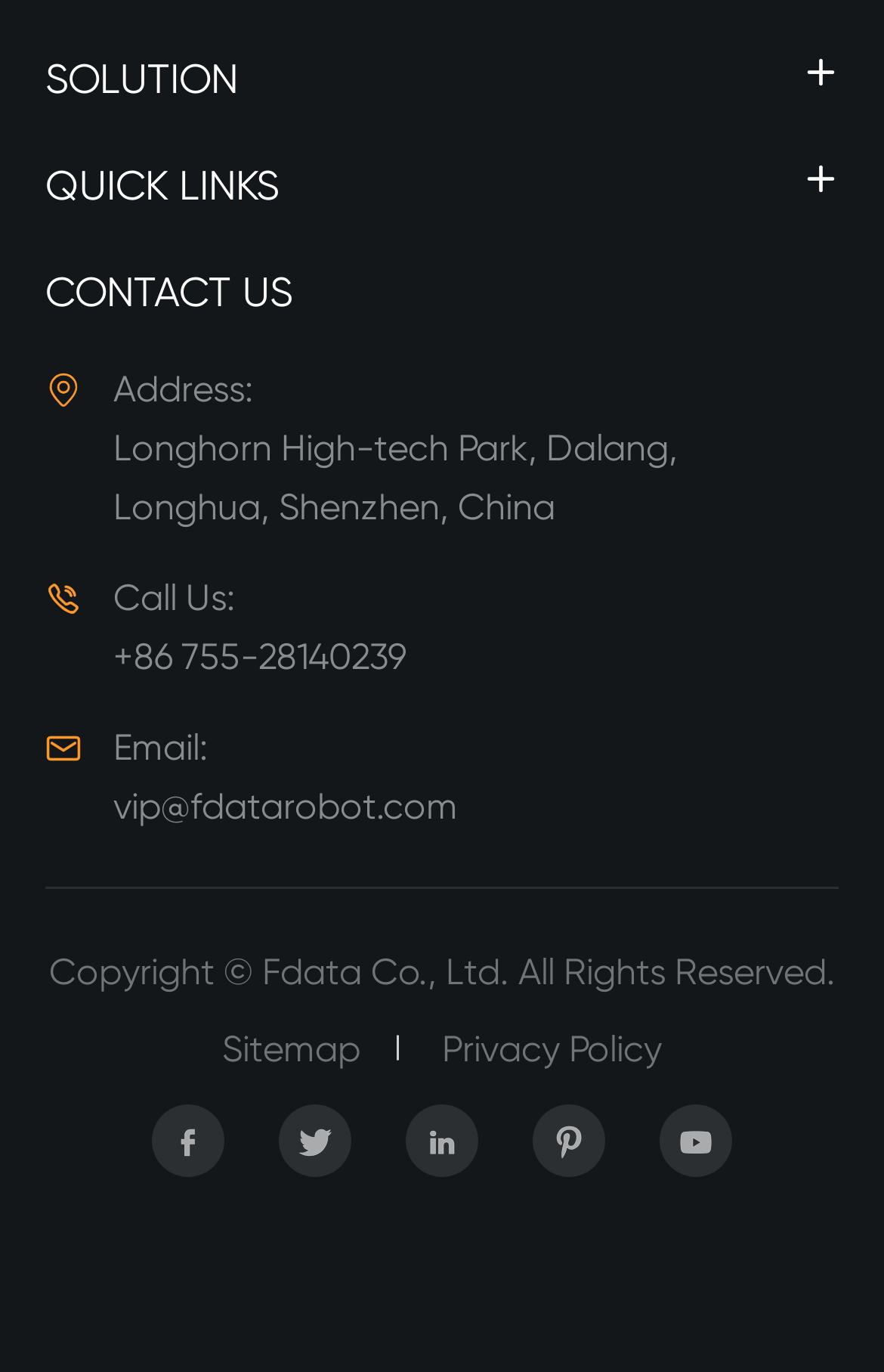Please identify the bounding box coordinates of the element that needs to be clicked to perform the following instruction: "View the sitemap".

[0.251, 0.749, 0.451, 0.78]